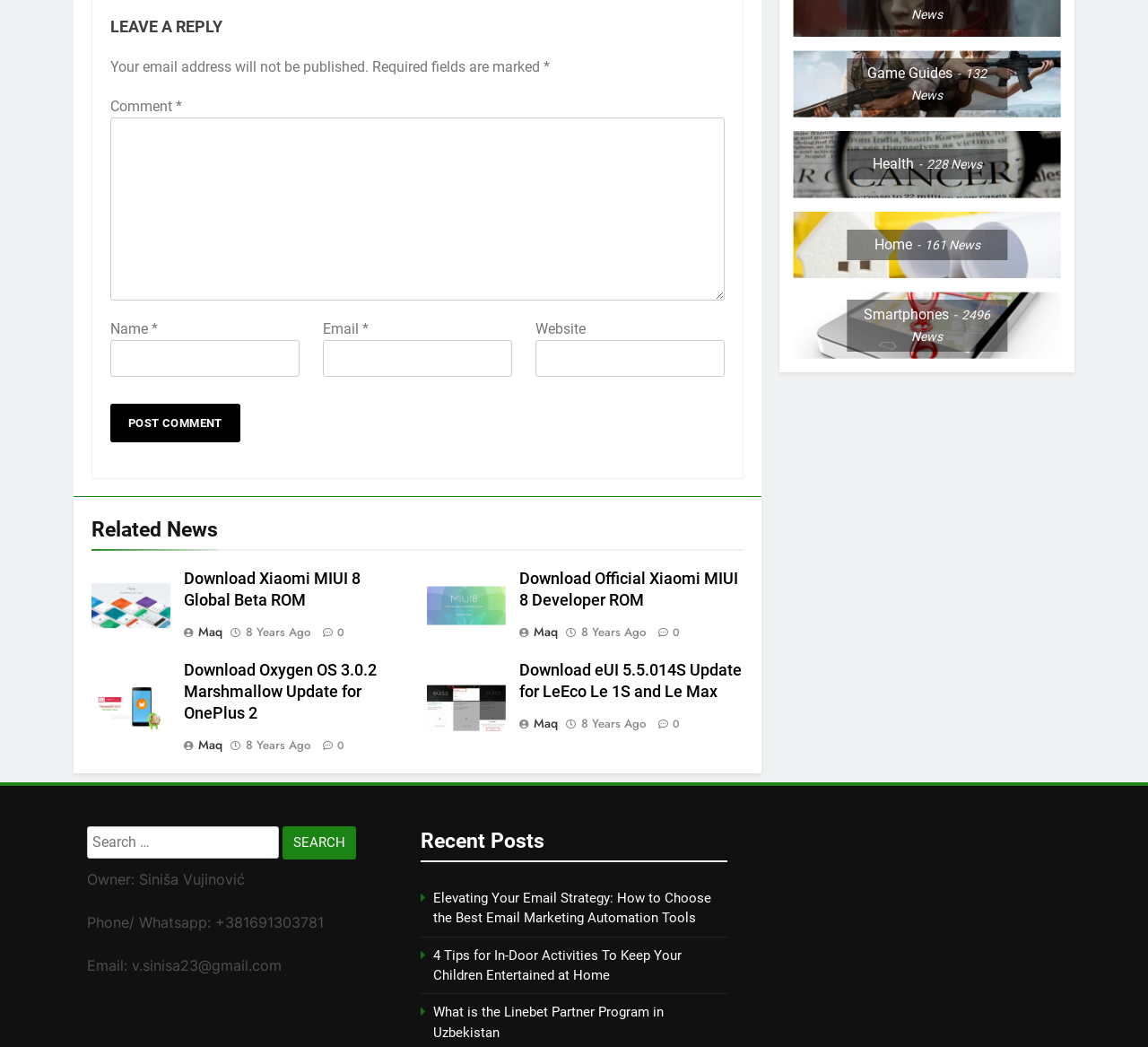Pinpoint the bounding box coordinates of the element that must be clicked to accomplish the following instruction: "Post a comment". The coordinates should be in the format of four float numbers between 0 and 1, i.e., [left, top, right, bottom].

[0.096, 0.386, 0.209, 0.423]